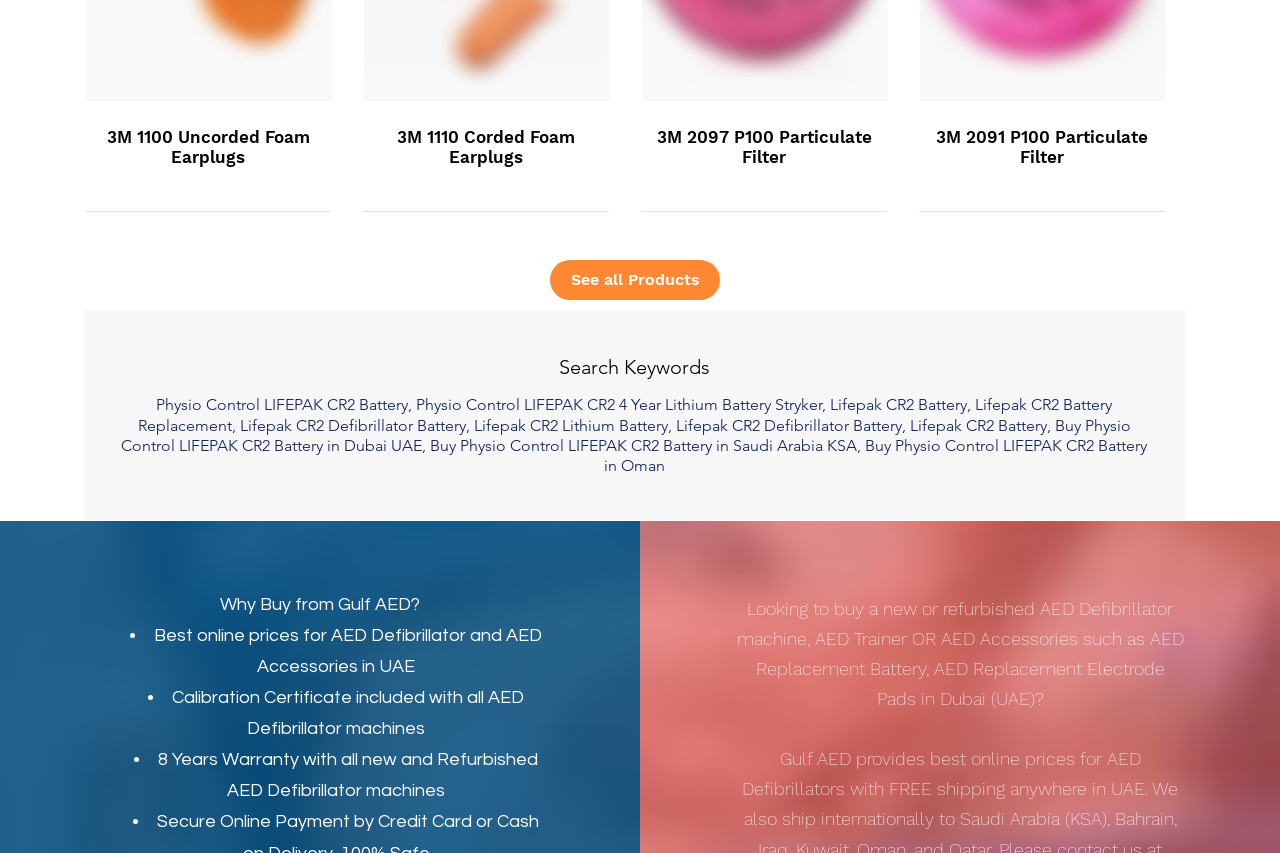What type of warranty is offered with new and refurbished AED Defibrillator machines? Please answer the question using a single word or phrase based on the image.

8 Years Warranty